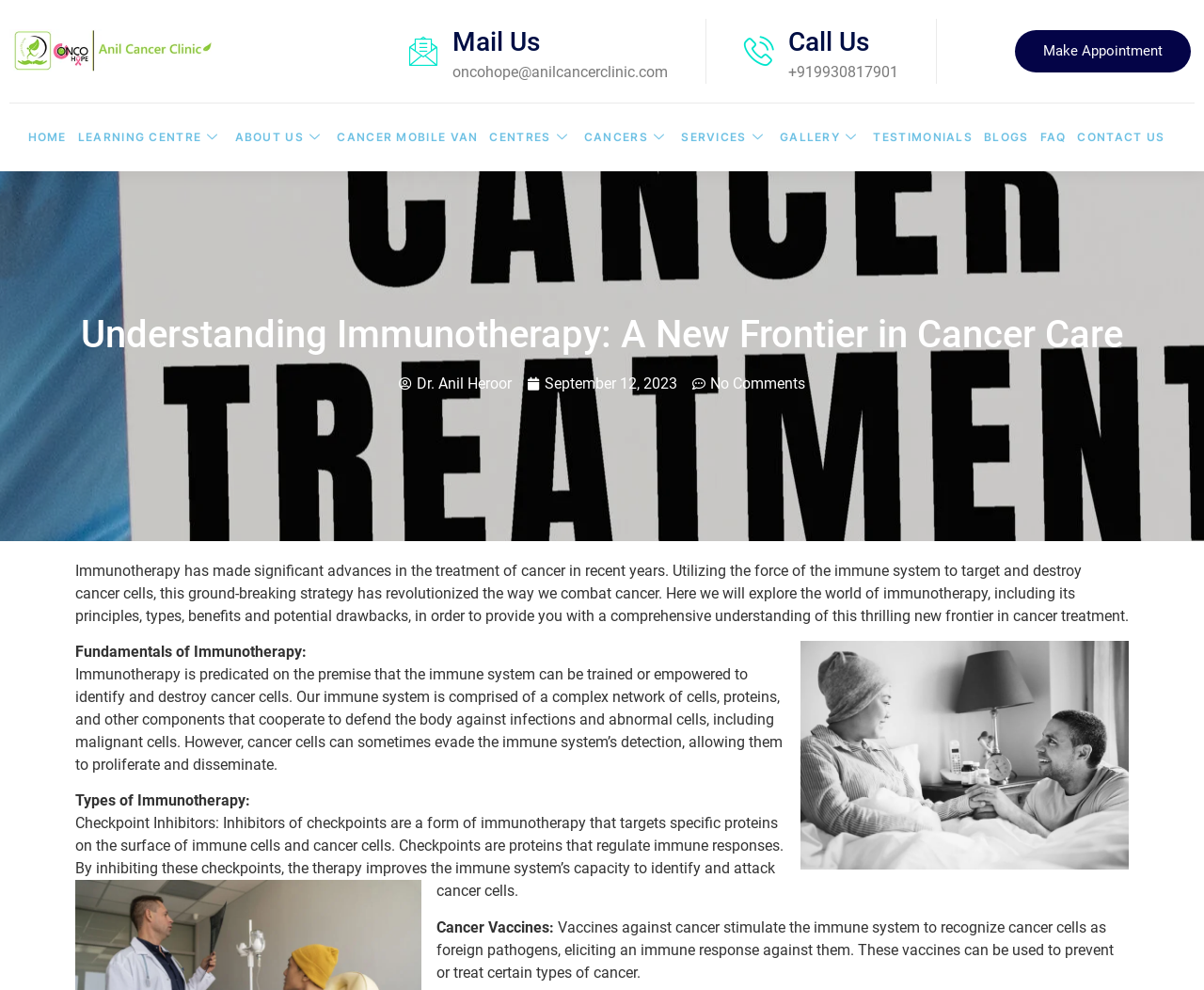What is the purpose of checkpoint inhibitors? Using the information from the screenshot, answer with a single word or phrase.

Improve immune system's capacity to identify and attack cancer cells